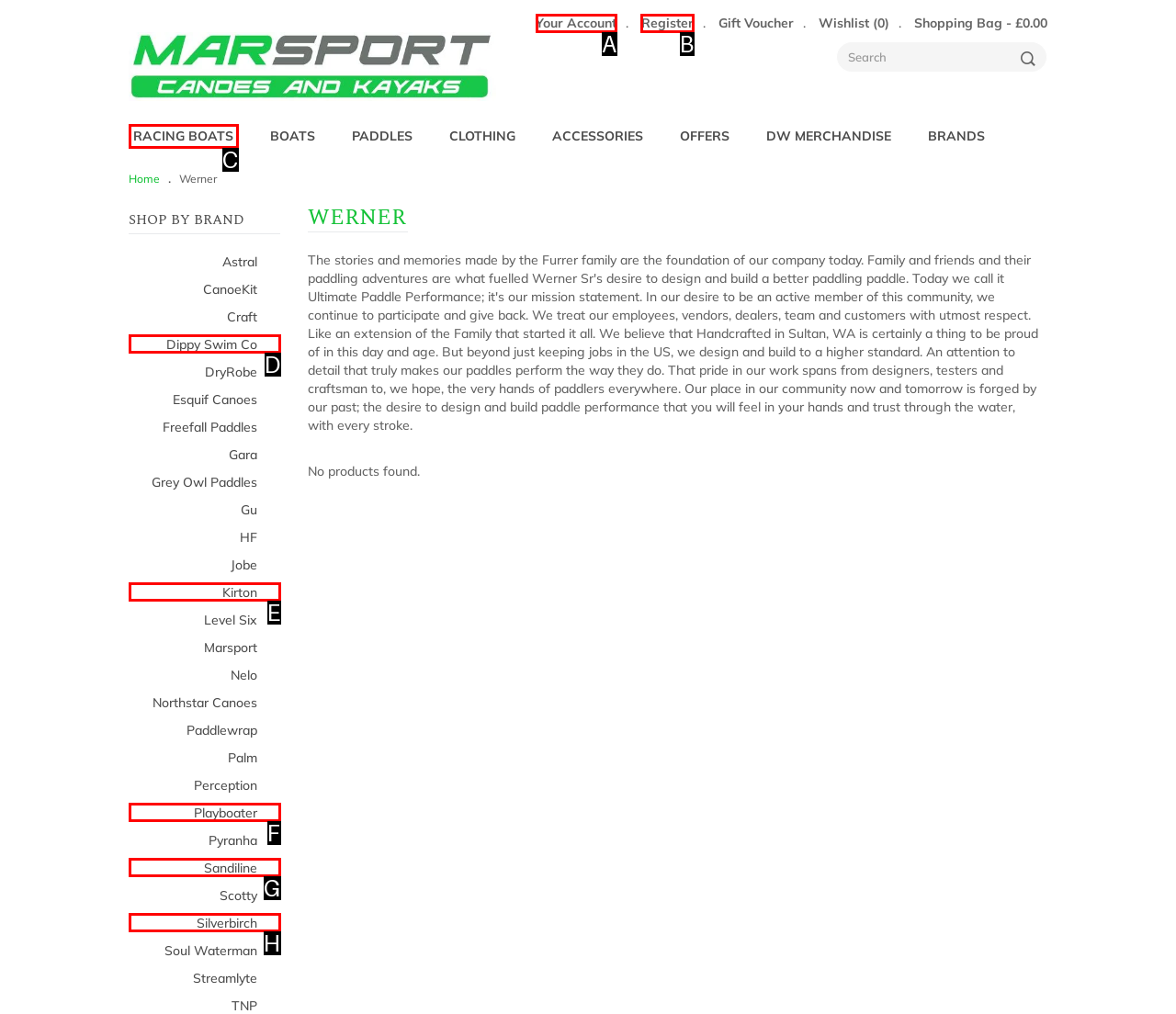For the given instruction: Register an account, determine which boxed UI element should be clicked. Answer with the letter of the corresponding option directly.

B